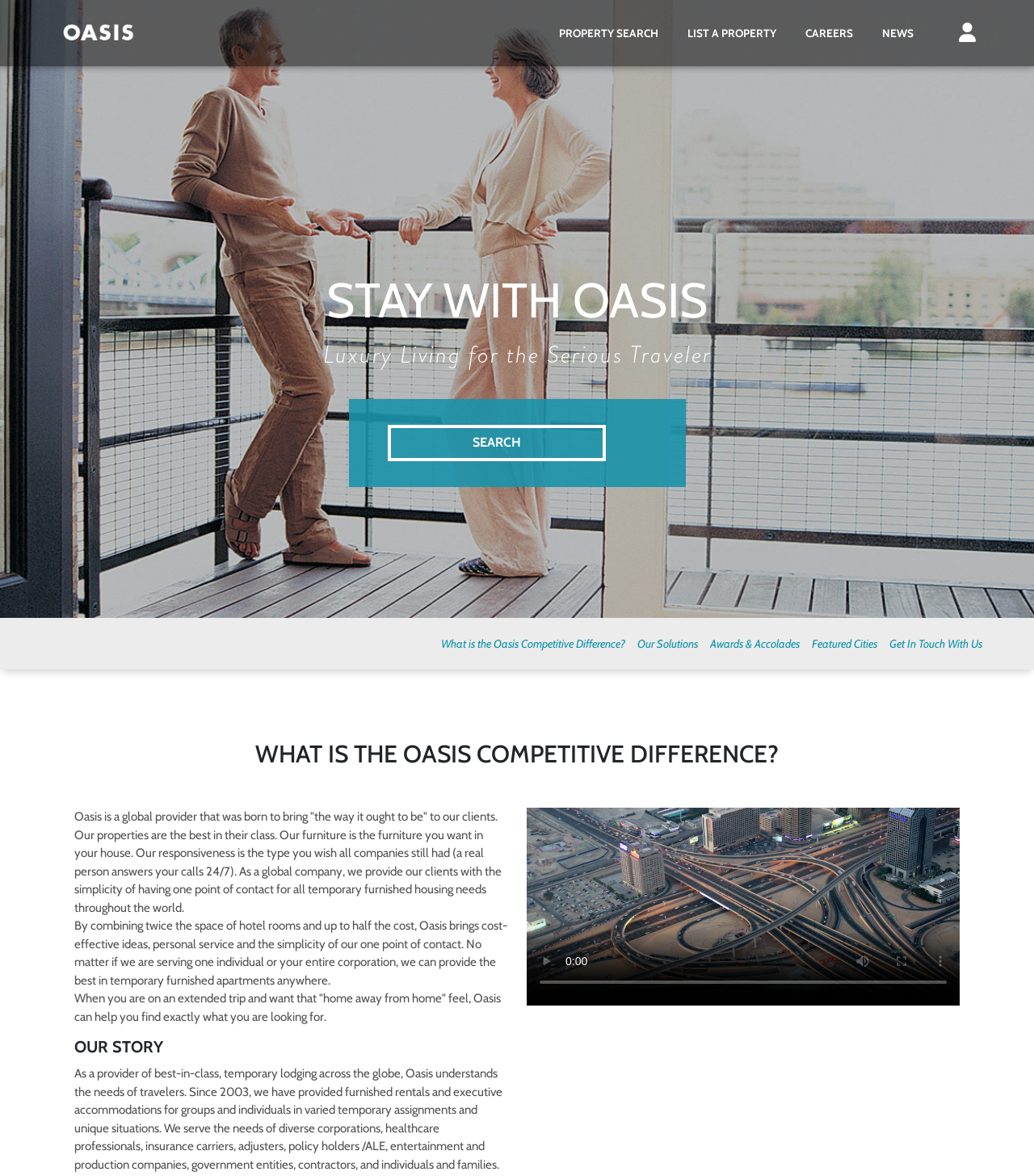Pinpoint the bounding box coordinates of the element you need to click to execute the following instruction: "Click on PROPERTY SEARCH". The bounding box should be represented by four float numbers between 0 and 1, in the format [left, top, right, bottom].

[0.527, 0.021, 0.651, 0.035]